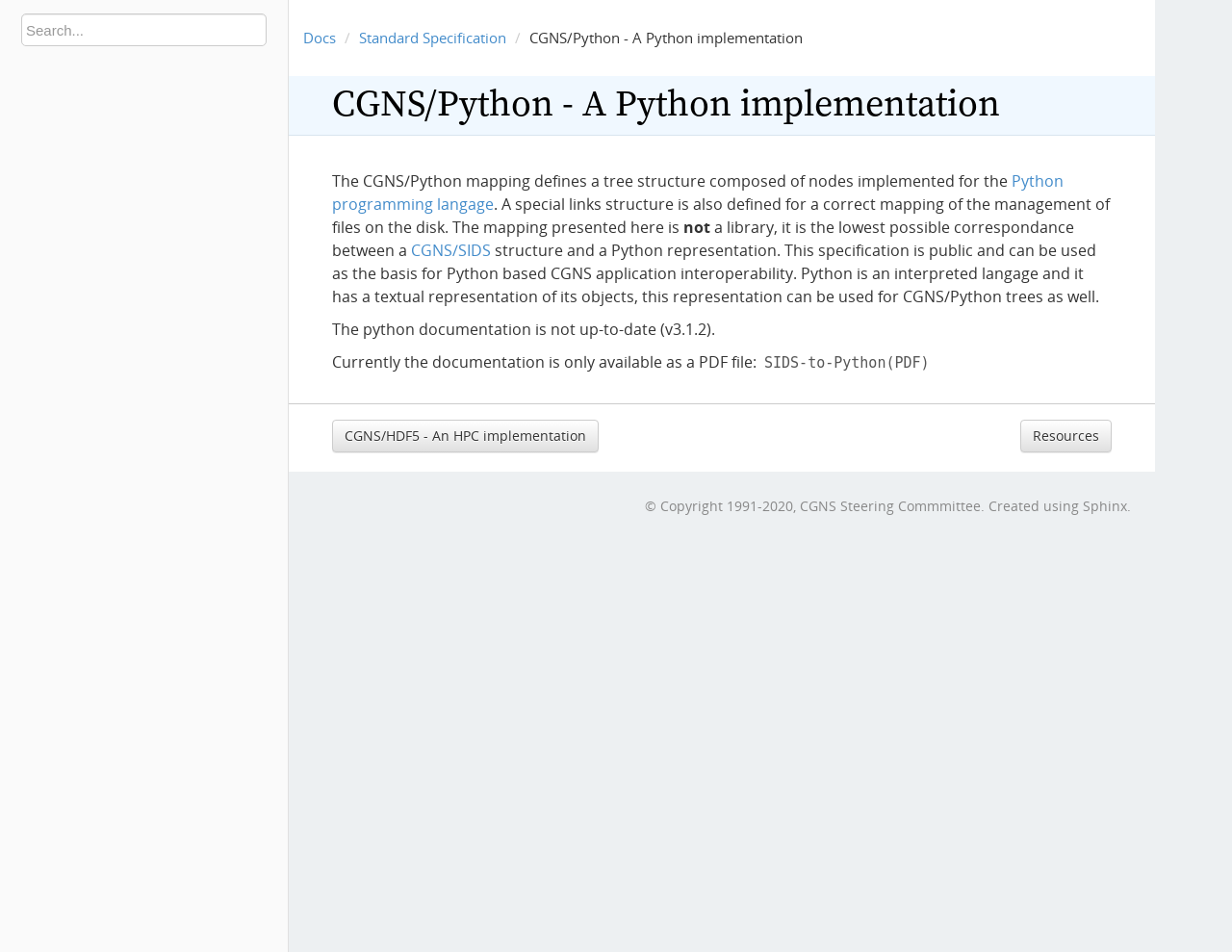Given the description CGNS/HDF5 - An HPC implementation, predict the bounding box coordinates of the UI element. Ensure the coordinates are in the format (top-left x, top-left y, bottom-right x, bottom-right y) and all values are between 0 and 1.

[0.27, 0.441, 0.486, 0.475]